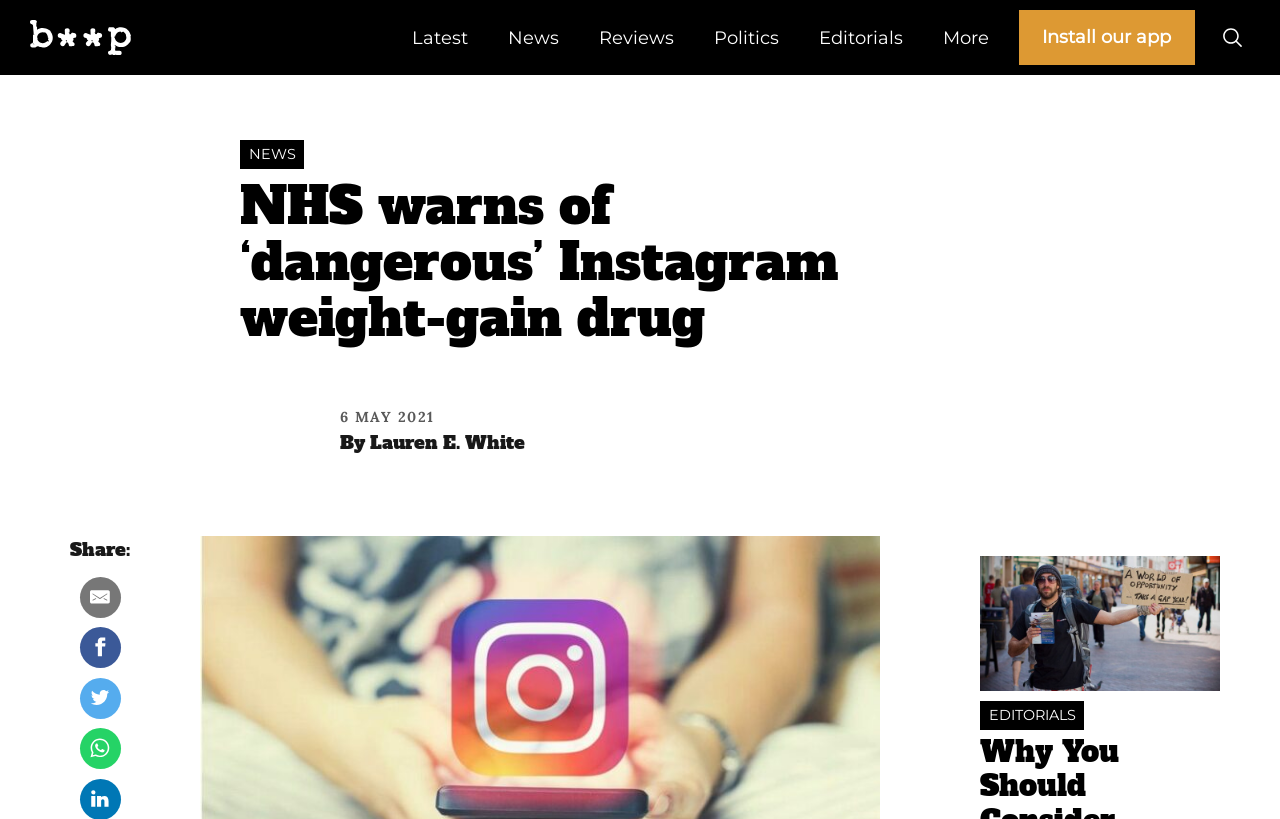Respond to the question below with a single word or phrase:
What is the name of the author of the article?

Lauren E. White